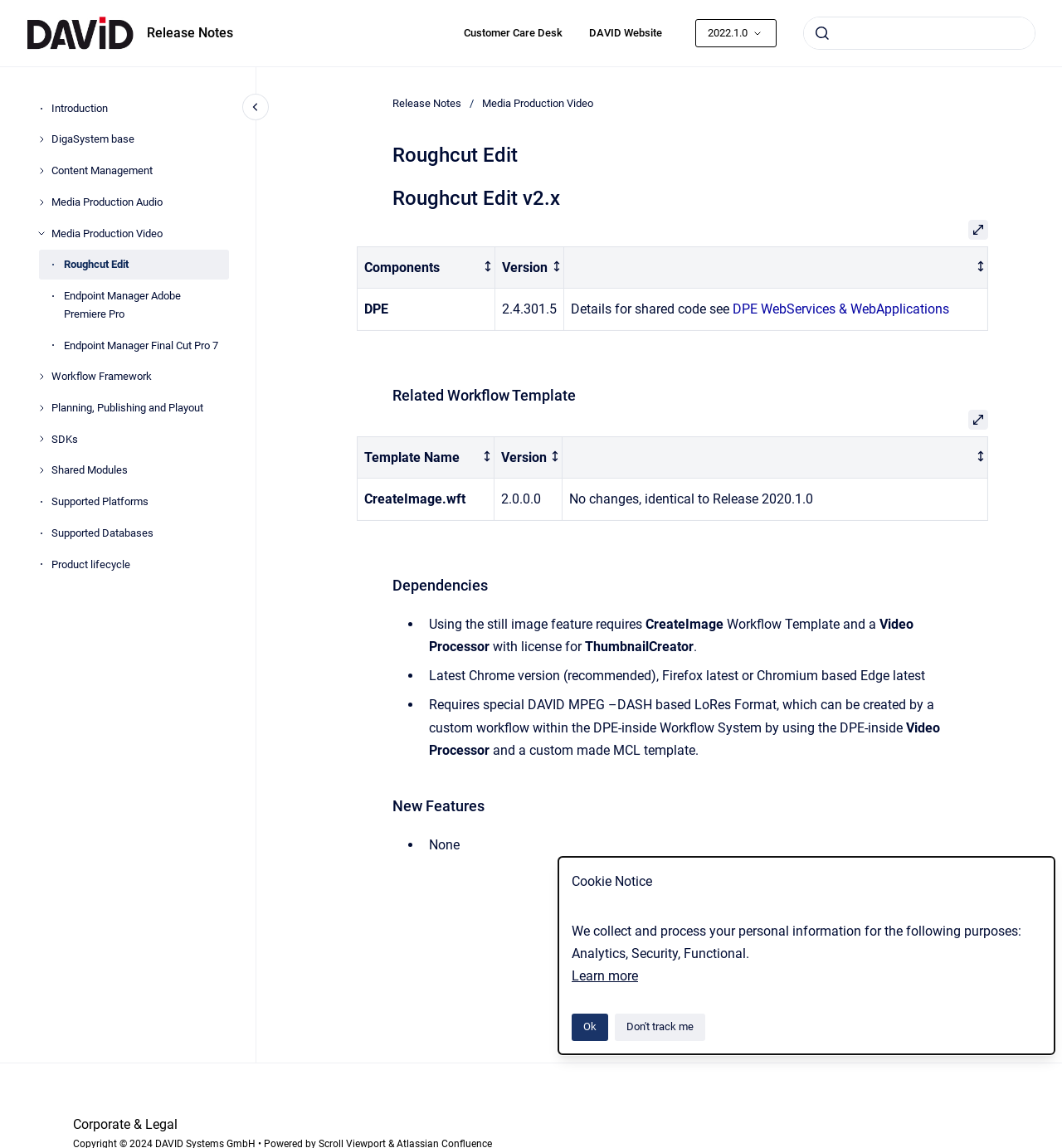Find the bounding box coordinates of the element to click in order to complete this instruction: "Open Roughcut Edit v2.x". The bounding box coordinates must be four float numbers between 0 and 1, denoted as [left, top, right, bottom].

[0.912, 0.191, 0.93, 0.208]